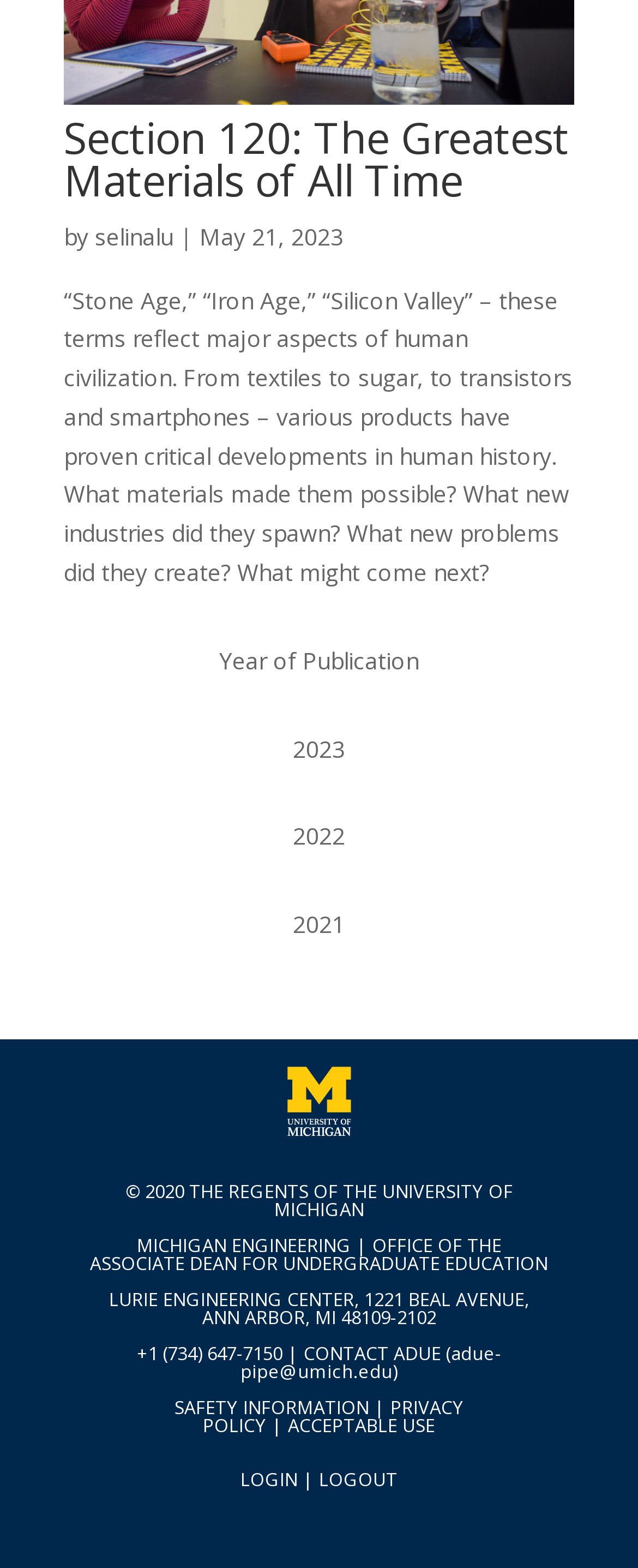Pinpoint the bounding box coordinates of the clickable element to carry out the following instruction: "Login to the system."

[0.377, 0.935, 0.467, 0.951]